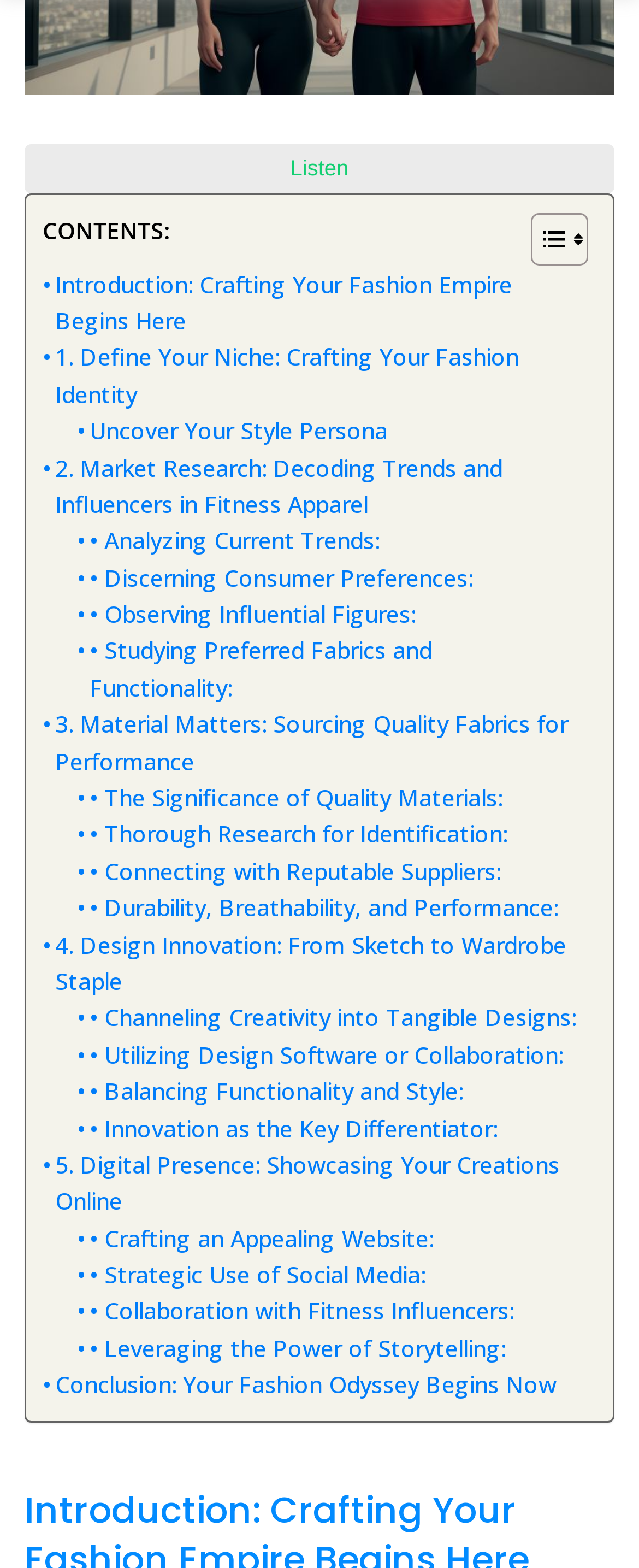Identify the bounding box coordinates for the region to click in order to carry out this instruction: "Discover your style persona". Provide the coordinates using four float numbers between 0 and 1, formatted as [left, top, right, bottom].

[0.121, 0.264, 0.607, 0.287]